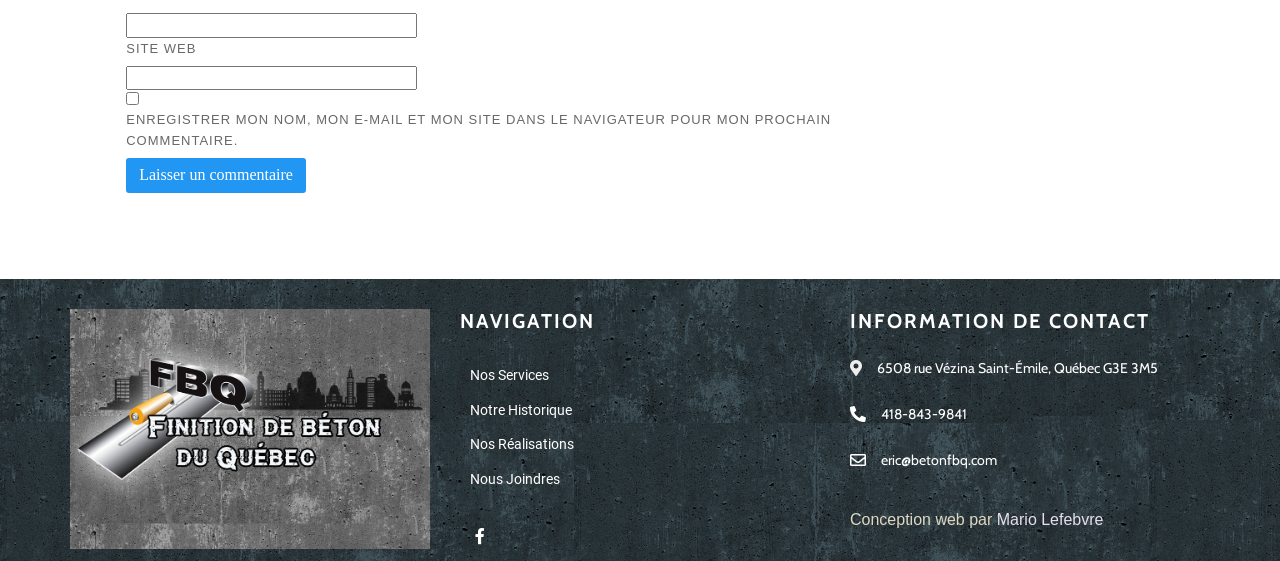Please specify the coordinates of the bounding box for the element that should be clicked to carry out this instruction: "Visit the 'ABOUT' page". The coordinates must be four float numbers between 0 and 1, formatted as [left, top, right, bottom].

None